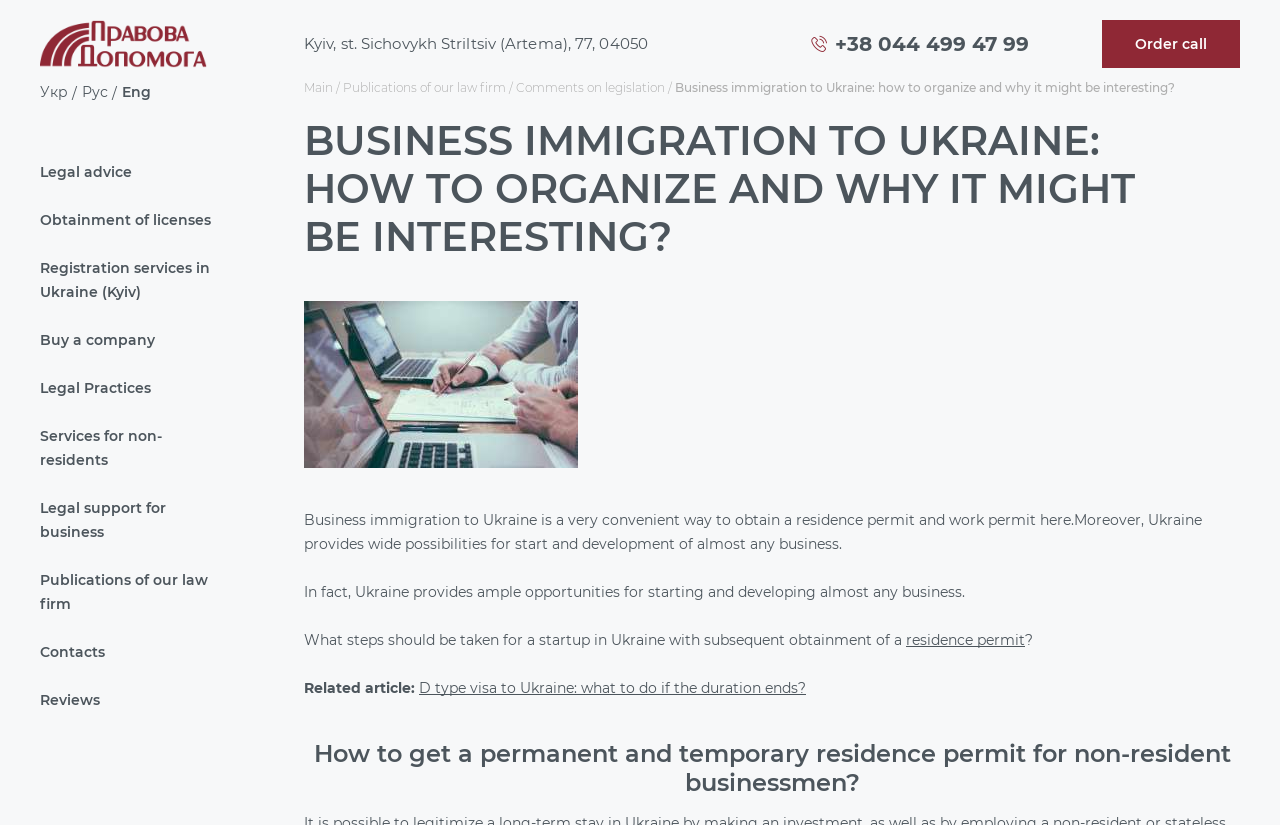Please provide a comprehensive response to the question below by analyzing the image: 
What is the link related to obtaining a residence permit?

I found the link related to obtaining a residence permit by looking at the link element that says 'residence permit' in the text 'What steps should be taken for a startup in Ukraine with subsequent obtainment of a residence permit?' This link is likely related to obtaining a residence permit.